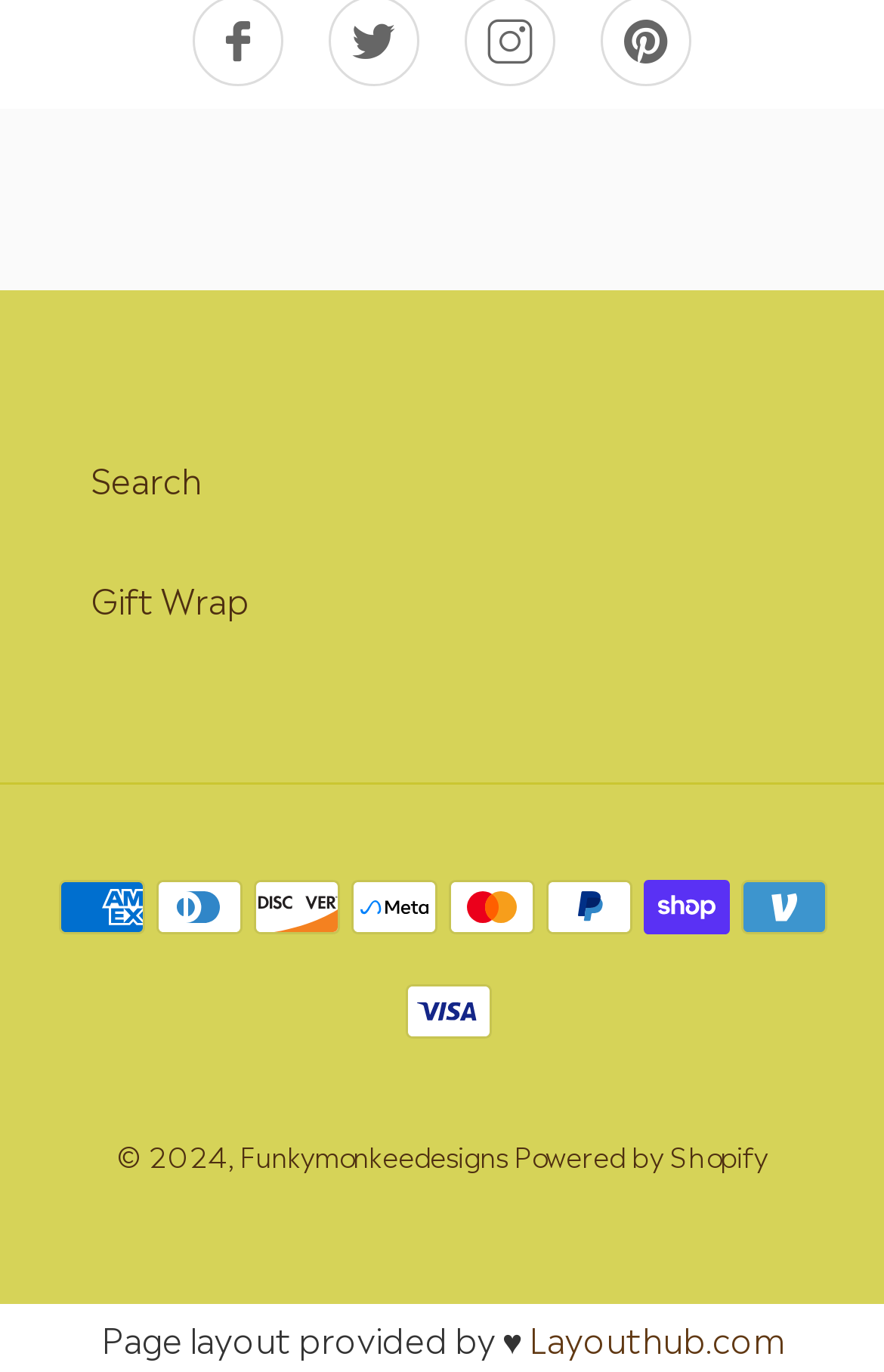Use the information in the screenshot to answer the question comprehensively: What is the name of the company powering the website?

I found the link element 'Powered by Shopify' which indicates the company powering the website.